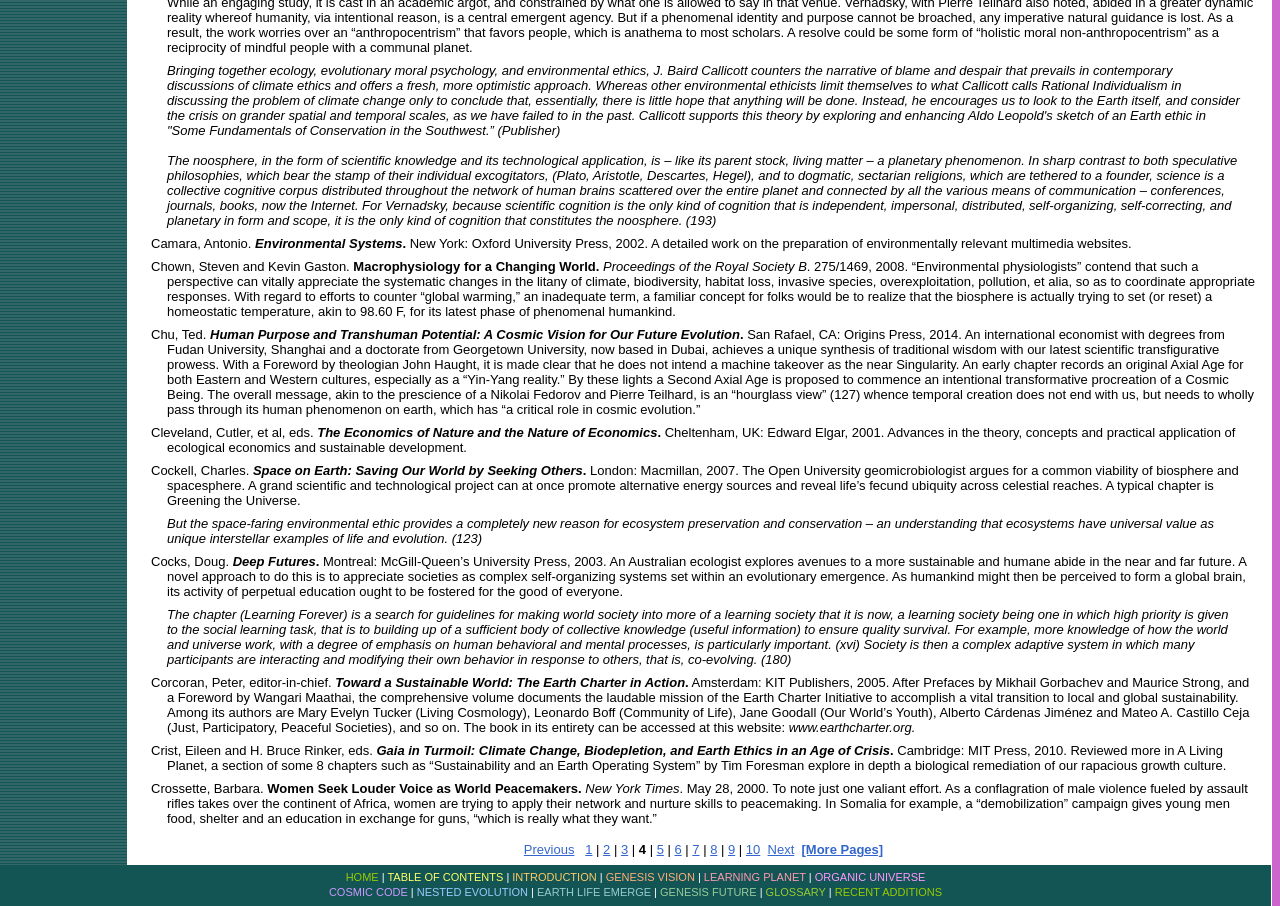From the webpage screenshot, predict the bounding box coordinates (top-left x, top-left y, bottom-right x, bottom-right y) for the UI element described here: EARTH LIFE EMERGE

[0.419, 0.978, 0.509, 0.991]